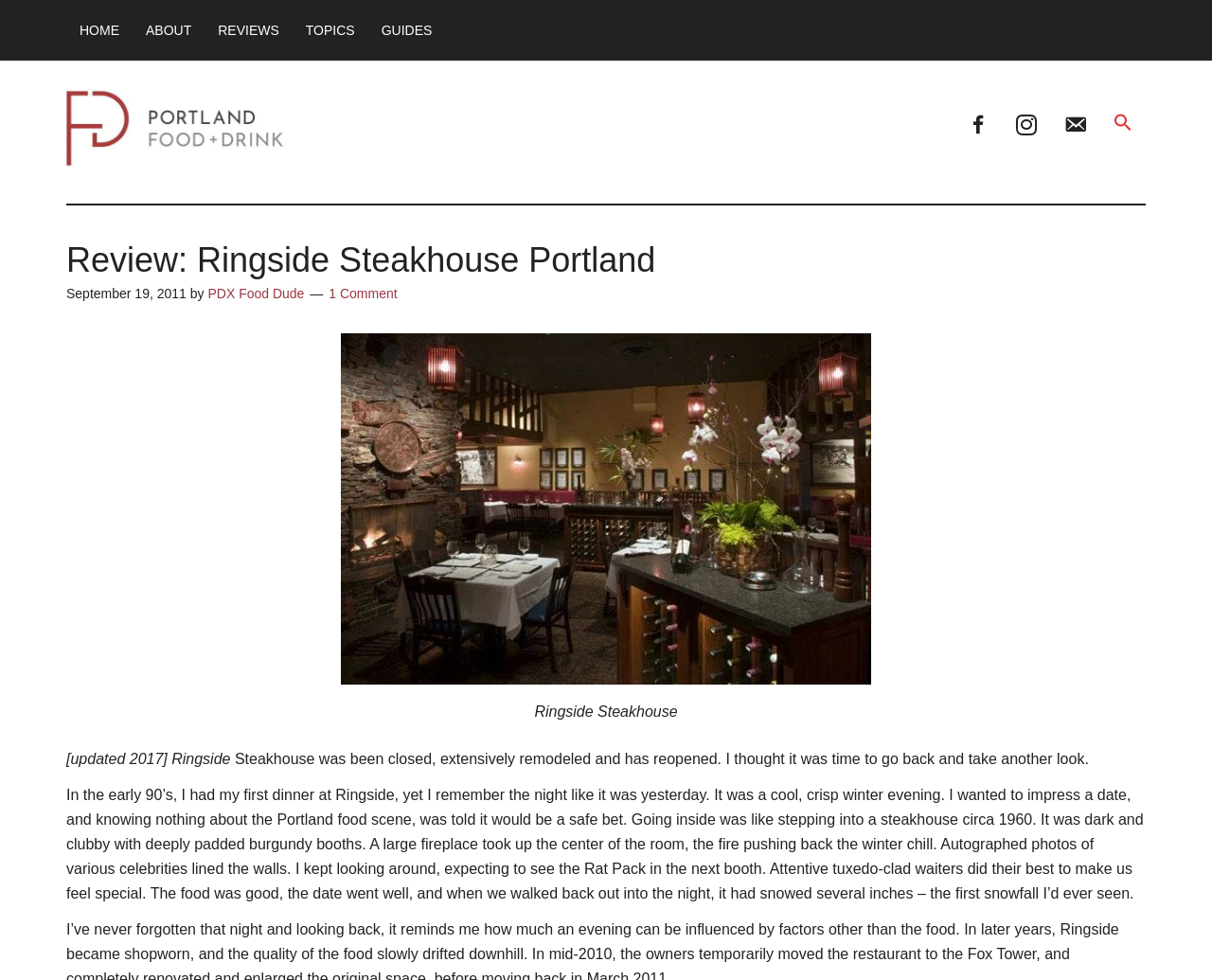Please provide a comprehensive response to the question based on the details in the image: What is the atmosphere of Ringside Steakhouse described as?

I determined the atmosphere of Ringside Steakhouse by reading the text 'It was dark and clubby with deeply padded burgundy booths.' which describes the atmosphere of the restaurant.